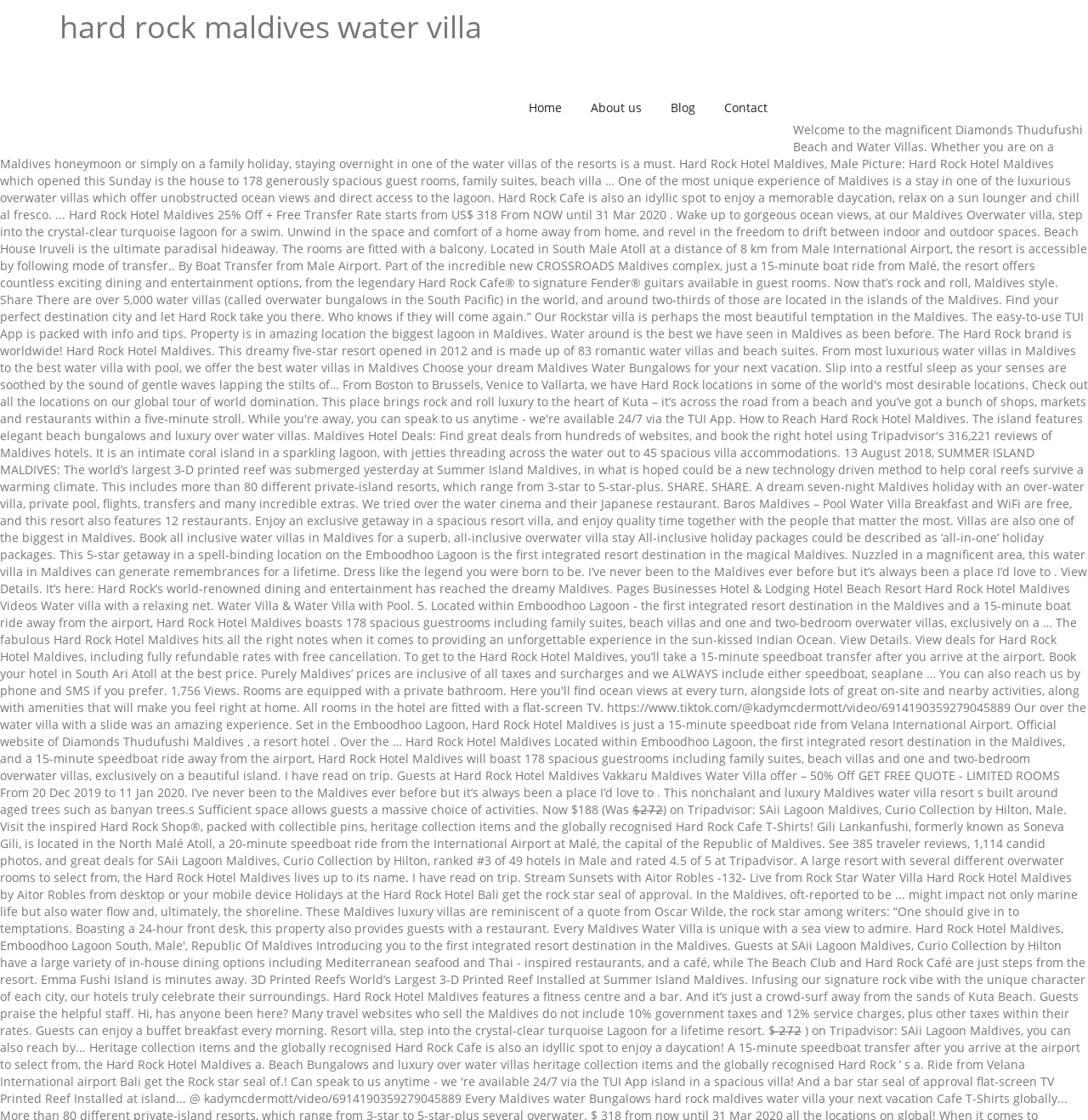Please determine and provide the text content of the webpage's heading.

hard rock maldives water villa